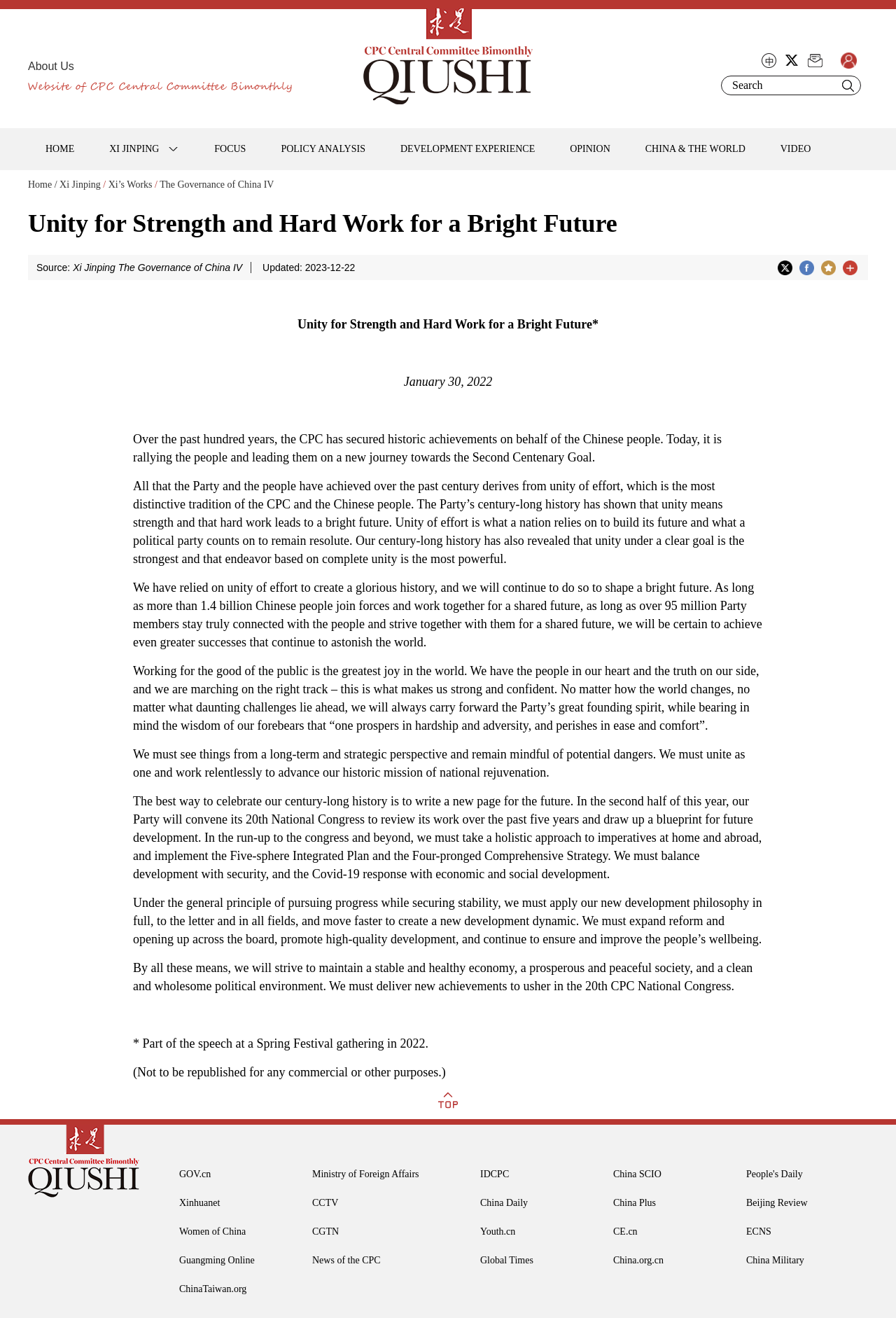What is the main topic of this webpage?
Provide a detailed answer to the question using information from the image.

Based on the content of the webpage, it appears to be a transcript of a speech by Xi Jinping, with multiple paragraphs of text and no other prominent features. The speech is about the importance of unity and hard work for a bright future.